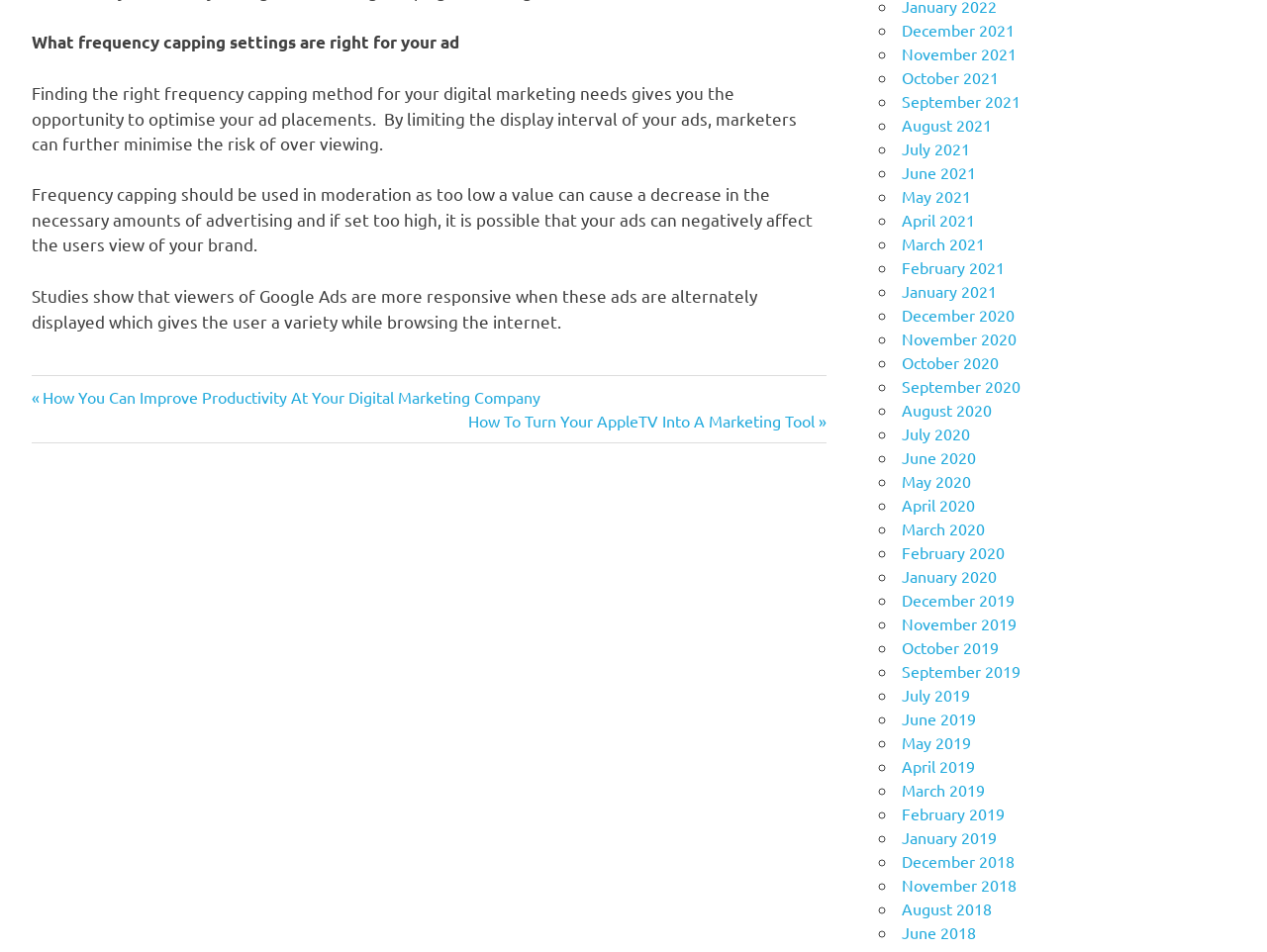Based on the image, provide a detailed response to the question:
What is the topic of the article?

The topic of the article can be determined by reading the static text elements at the top of the webpage, which mention 'frequency capping settings' and 'digital marketing needs'. This suggests that the article is about frequency capping in the context of digital marketing.